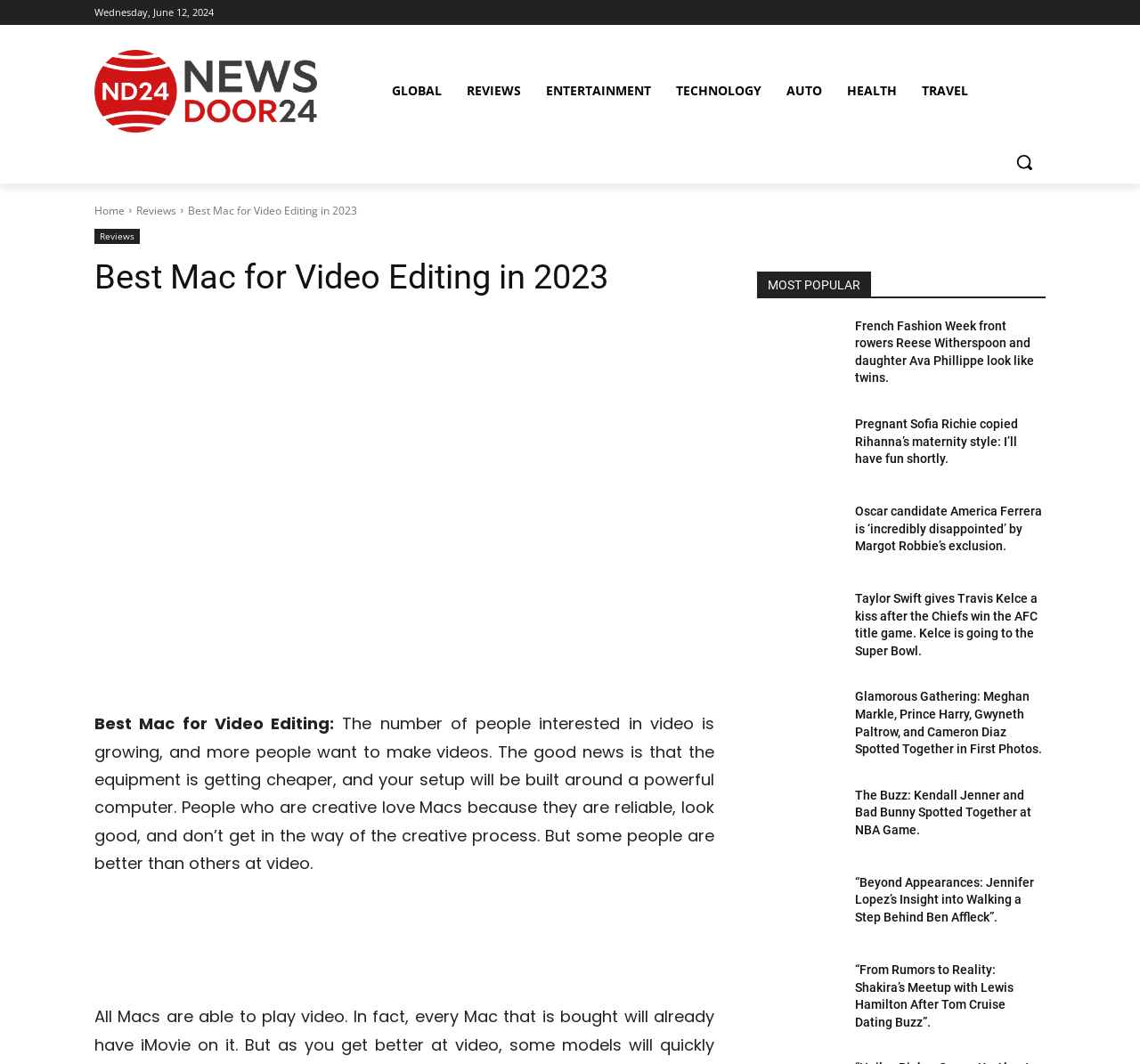Identify and provide the bounding box coordinates of the UI element described: "aria-label="Nord VPN 730 x 90"". The coordinates should be formatted as [left, top, right, bottom], with each number being a float between 0 and 1.

[0.083, 0.922, 0.627, 0.94]